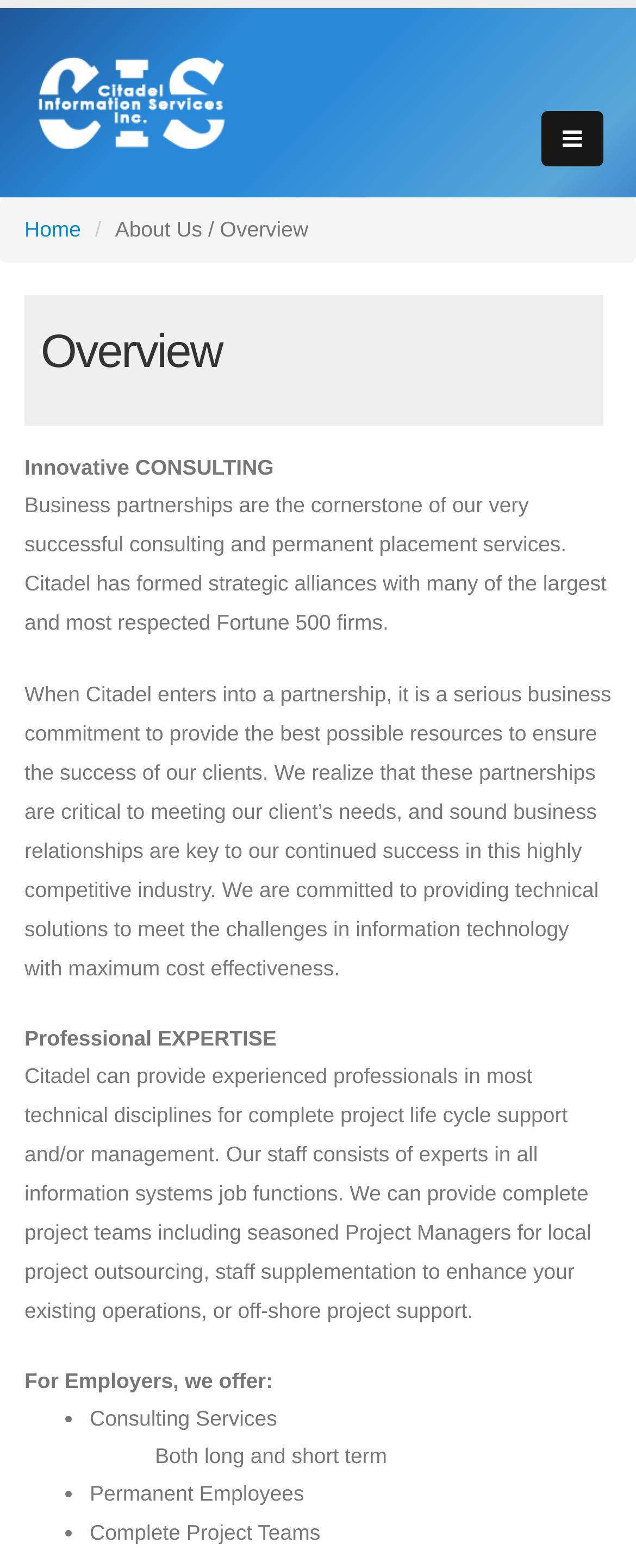What is one of the services offered to employers?
Based on the image, give a concise answer in the form of a single word or short phrase.

Permanent Employees